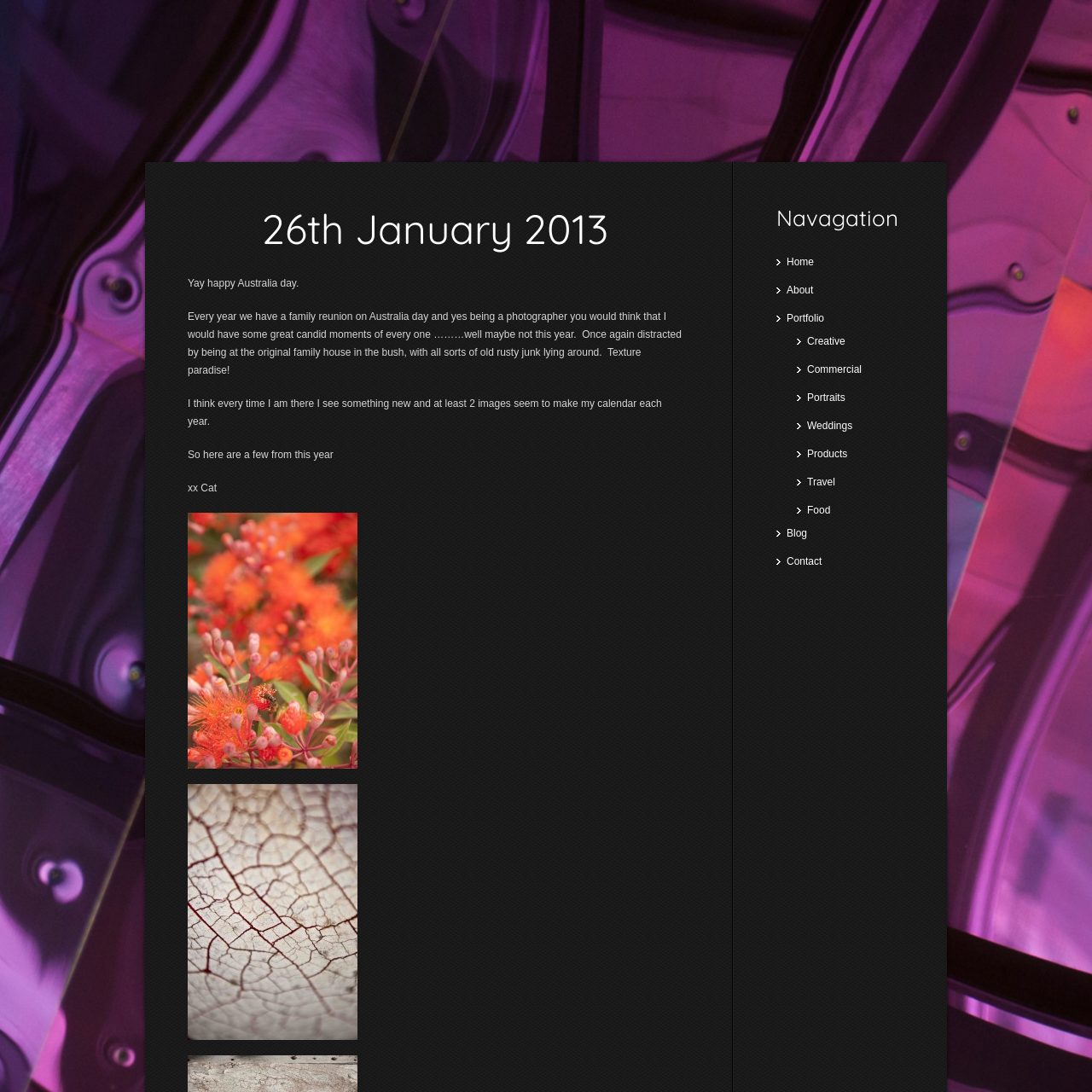Identify the main heading of the webpage and provide its text content.

26th January 2013